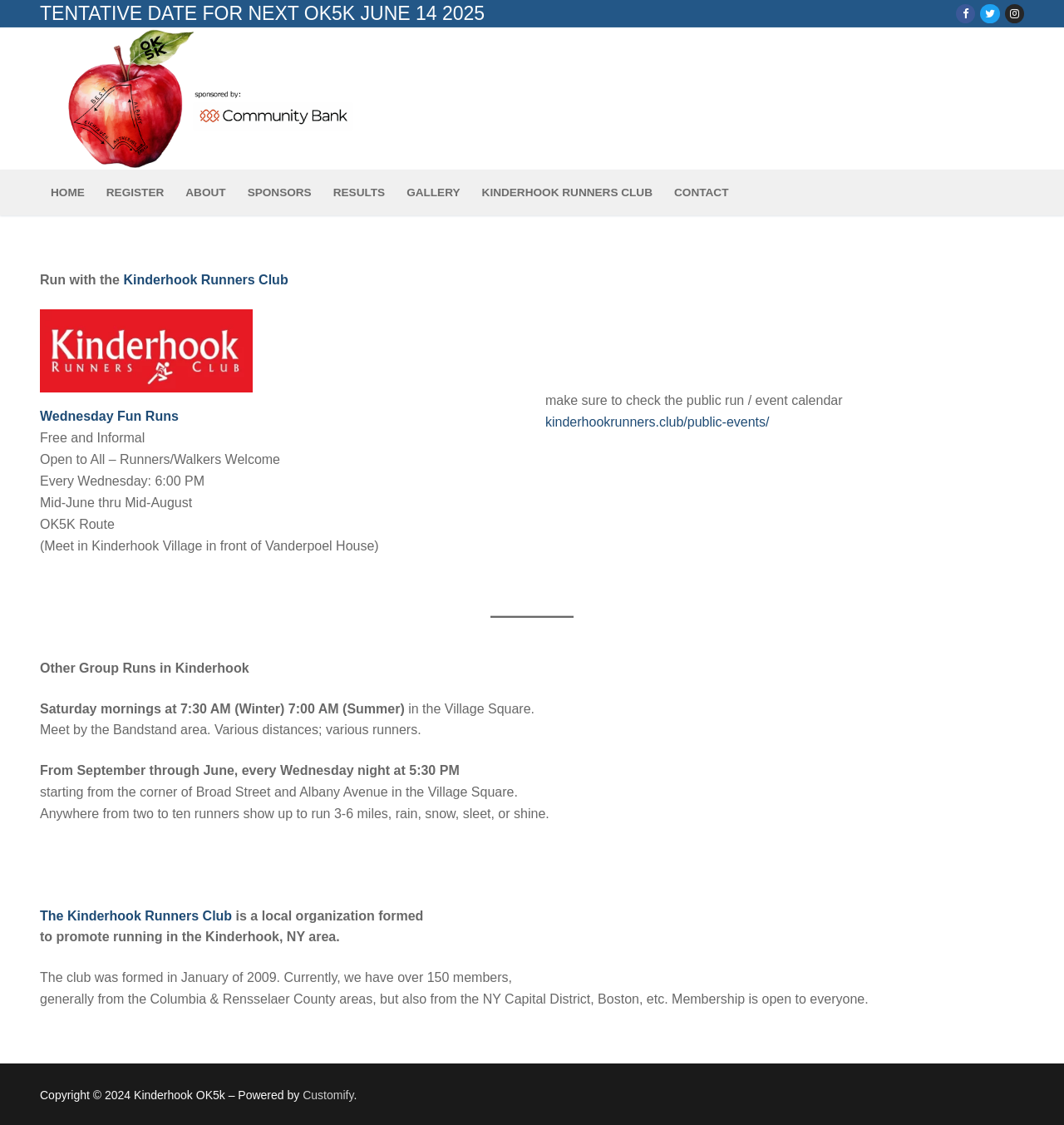Find and indicate the bounding box coordinates of the region you should select to follow the given instruction: "Click Facebook".

[0.898, 0.004, 0.917, 0.021]